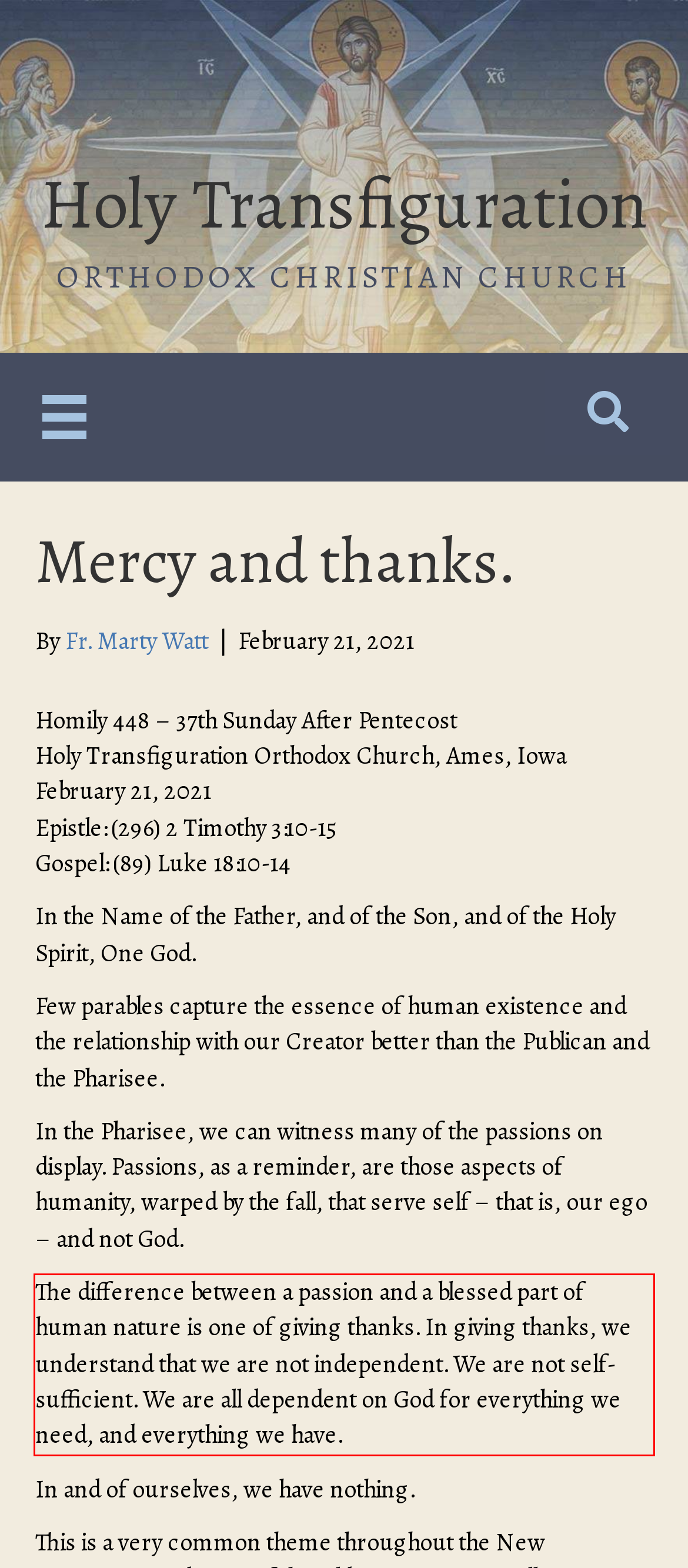Using the provided screenshot of a webpage, recognize the text inside the red rectangle bounding box by performing OCR.

The difference between a passion and a blessed part of human nature is one of giving thanks. In giving thanks, we understand that we are not independent. We are not self-sufficient. We are all dependent on God for everything we need, and everything we have.